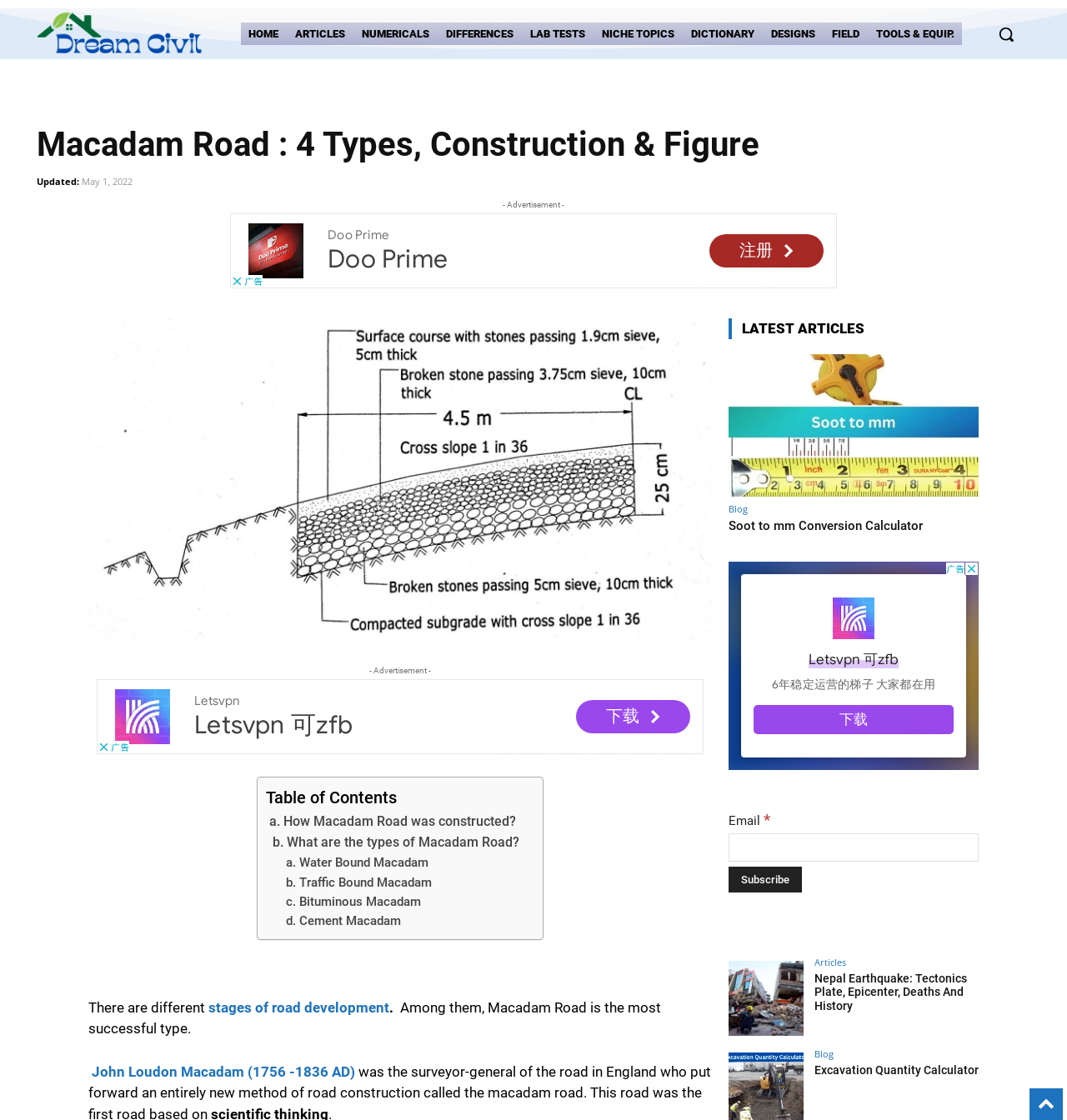Determine the bounding box for the described HTML element: "Soot to mm Conversion Calculator". Ensure the coordinates are four float numbers between 0 and 1 in the format [left, top, right, bottom].

[0.683, 0.463, 0.865, 0.476]